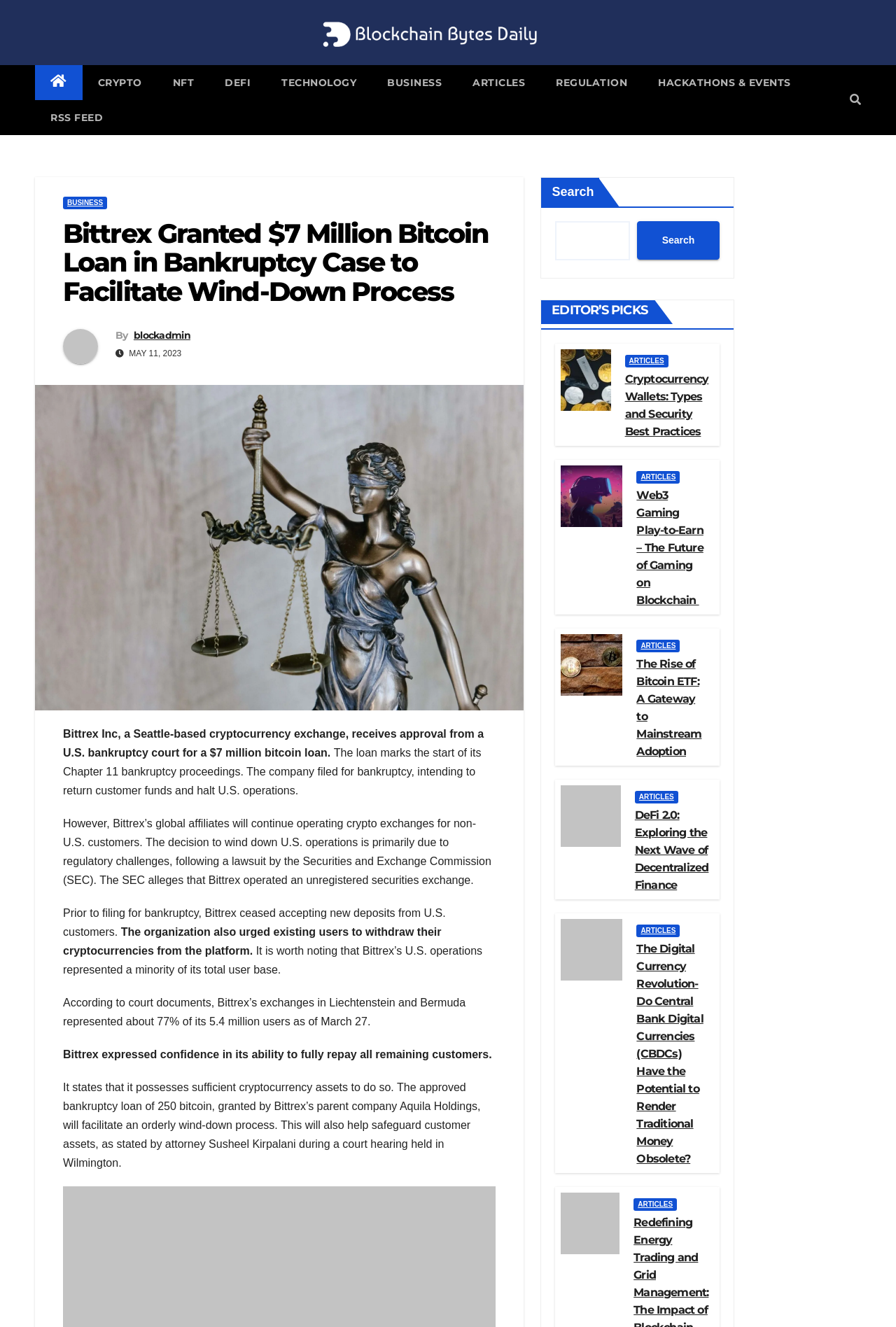Find the bounding box coordinates of the element I should click to carry out the following instruction: "Read article about Cryptocurrency Wallets".

[0.626, 0.263, 0.682, 0.309]